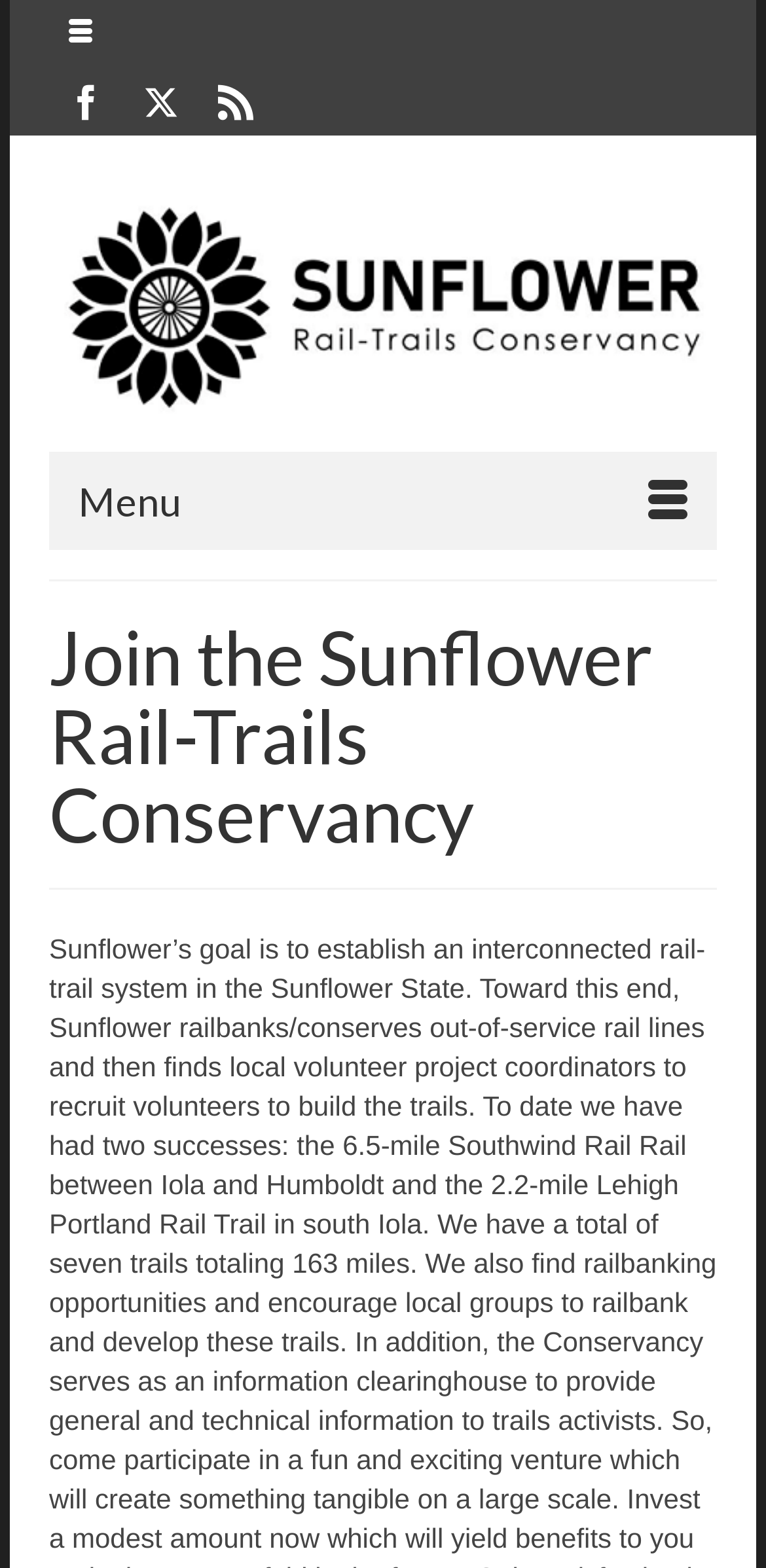Using the description "aria-label="Twitter" title="Twitter"", locate and provide the bounding box of the UI element.

[0.162, 0.043, 0.259, 0.086]